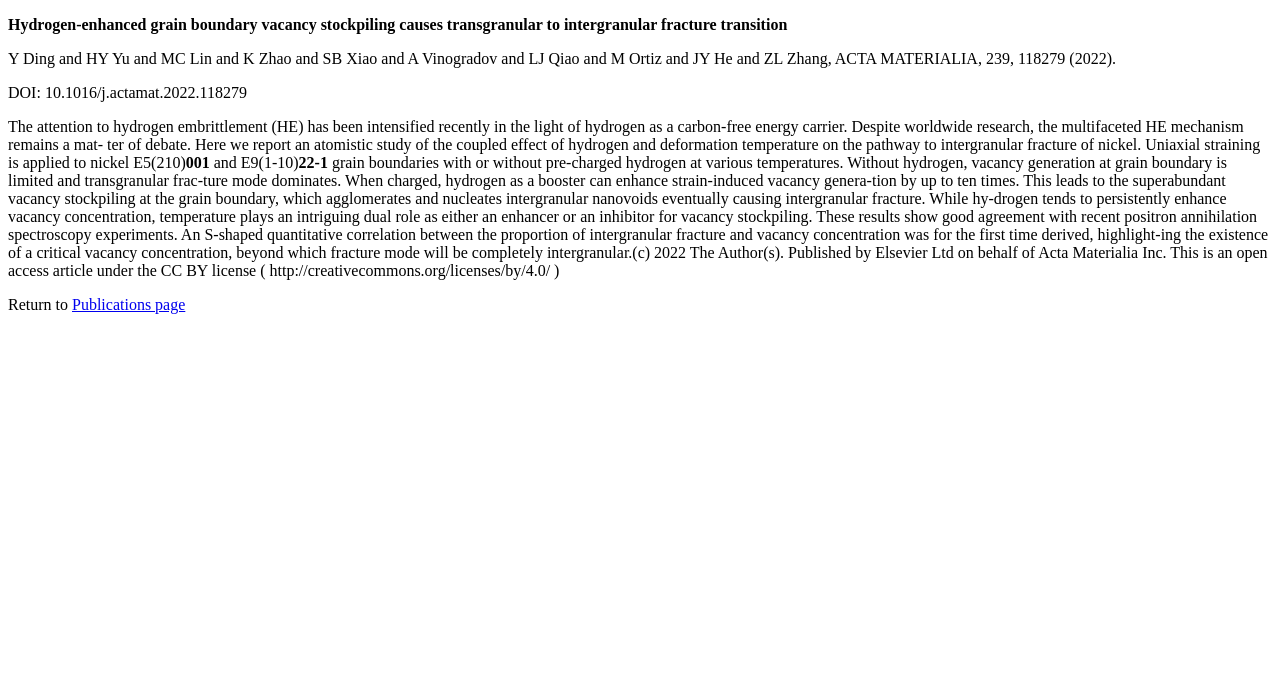Provide a one-word or one-phrase answer to the question:
What is the title of the research paper?

Hydrogen-enhanced grain boundary vacancy stockpiling causes transgranular to intergranular fracture transition